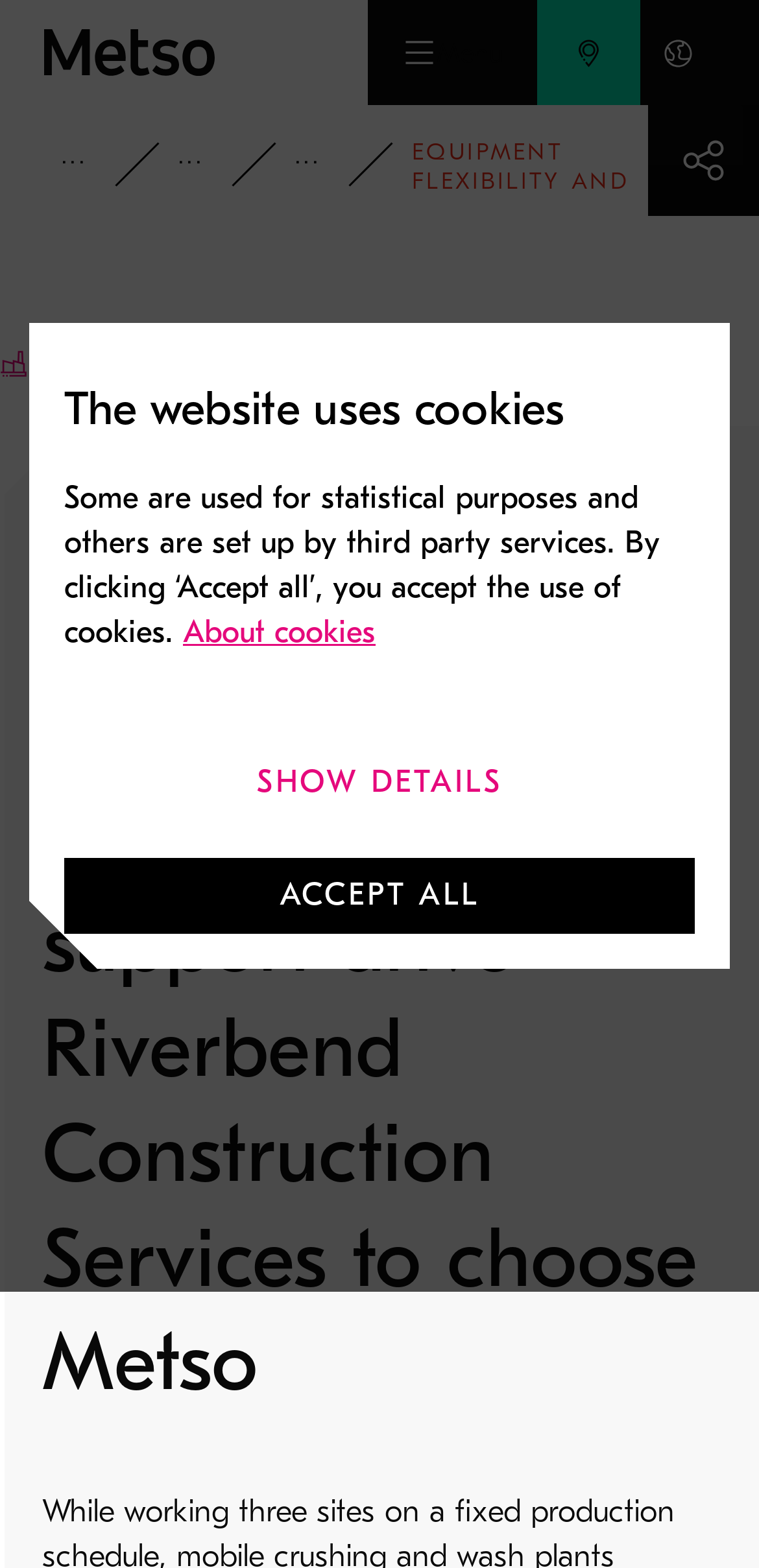Identify the bounding box of the UI element described as follows: "Menu Close". Provide the coordinates as four float numbers in the range of 0 to 1 [left, top, right, bottom].

[0.485, 0.0, 0.708, 0.067]